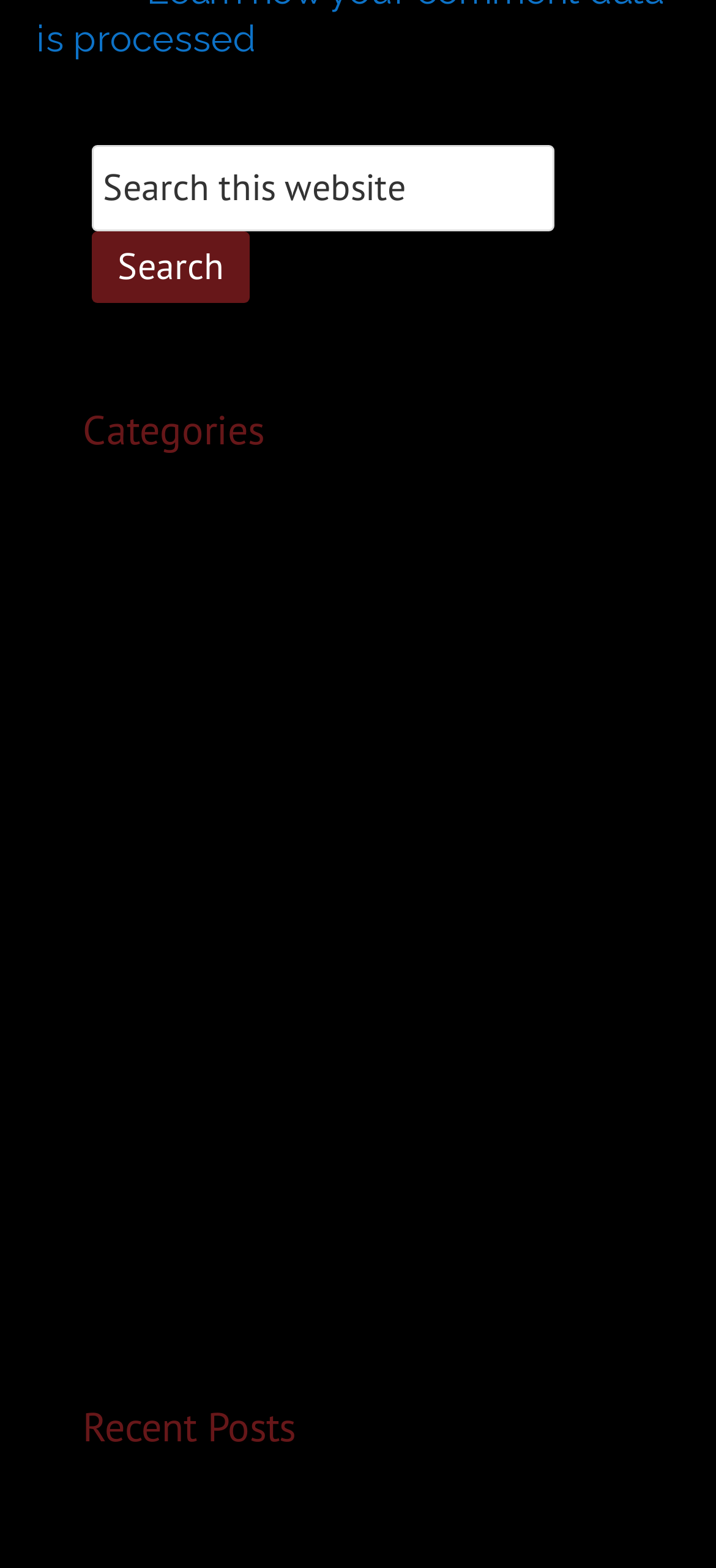Pinpoint the bounding box coordinates of the clickable element to carry out the following instruction: "Explore the Anthology category."

[0.128, 0.308, 0.356, 0.338]